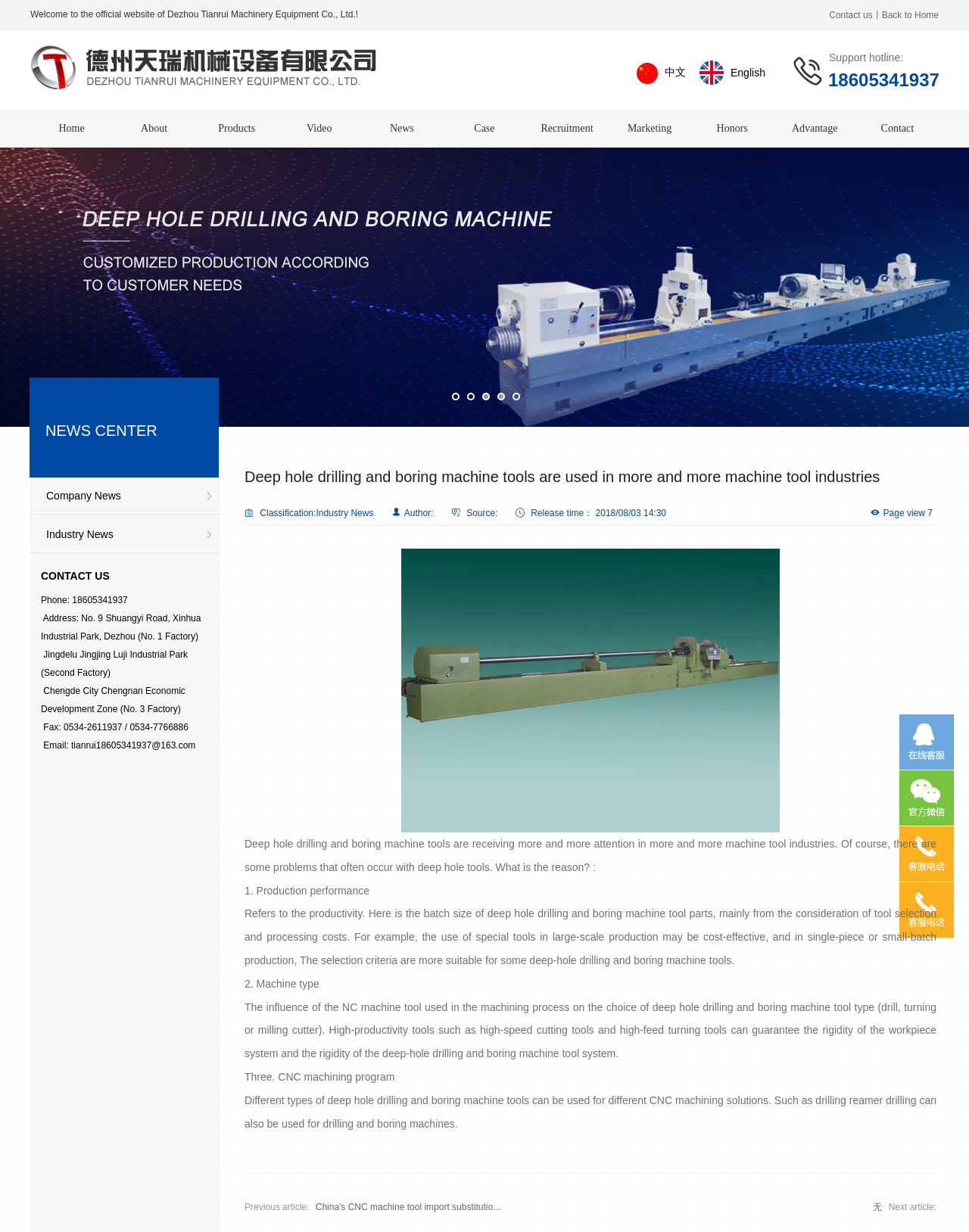Please identify the bounding box coordinates of the area that needs to be clicked to follow this instruction: "Click Home".

[0.031, 0.089, 0.116, 0.12]